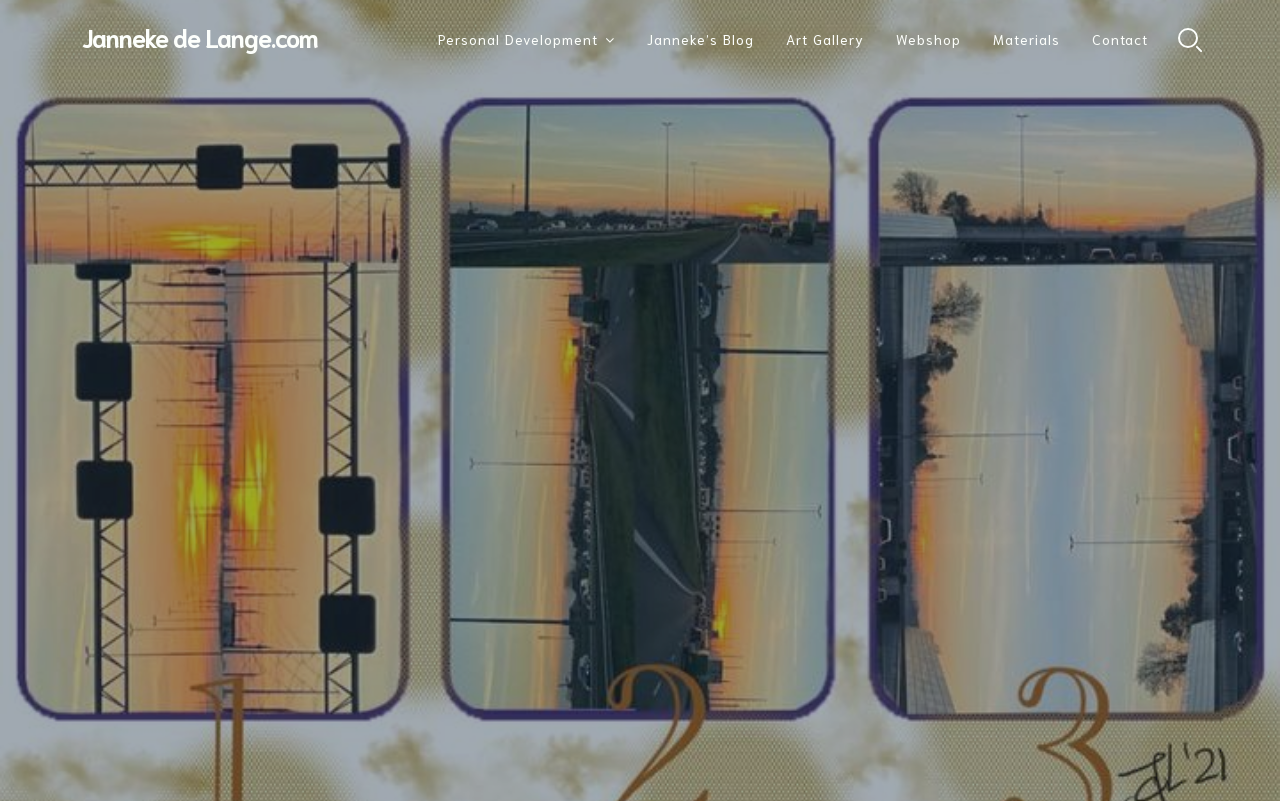Bounding box coordinates should be provided in the format (top-left x, top-left y, bottom-right x, bottom-right y) with all values between 0 and 1. Identify the bounding box for this UI element: Contact

[0.853, 0.02, 0.897, 0.08]